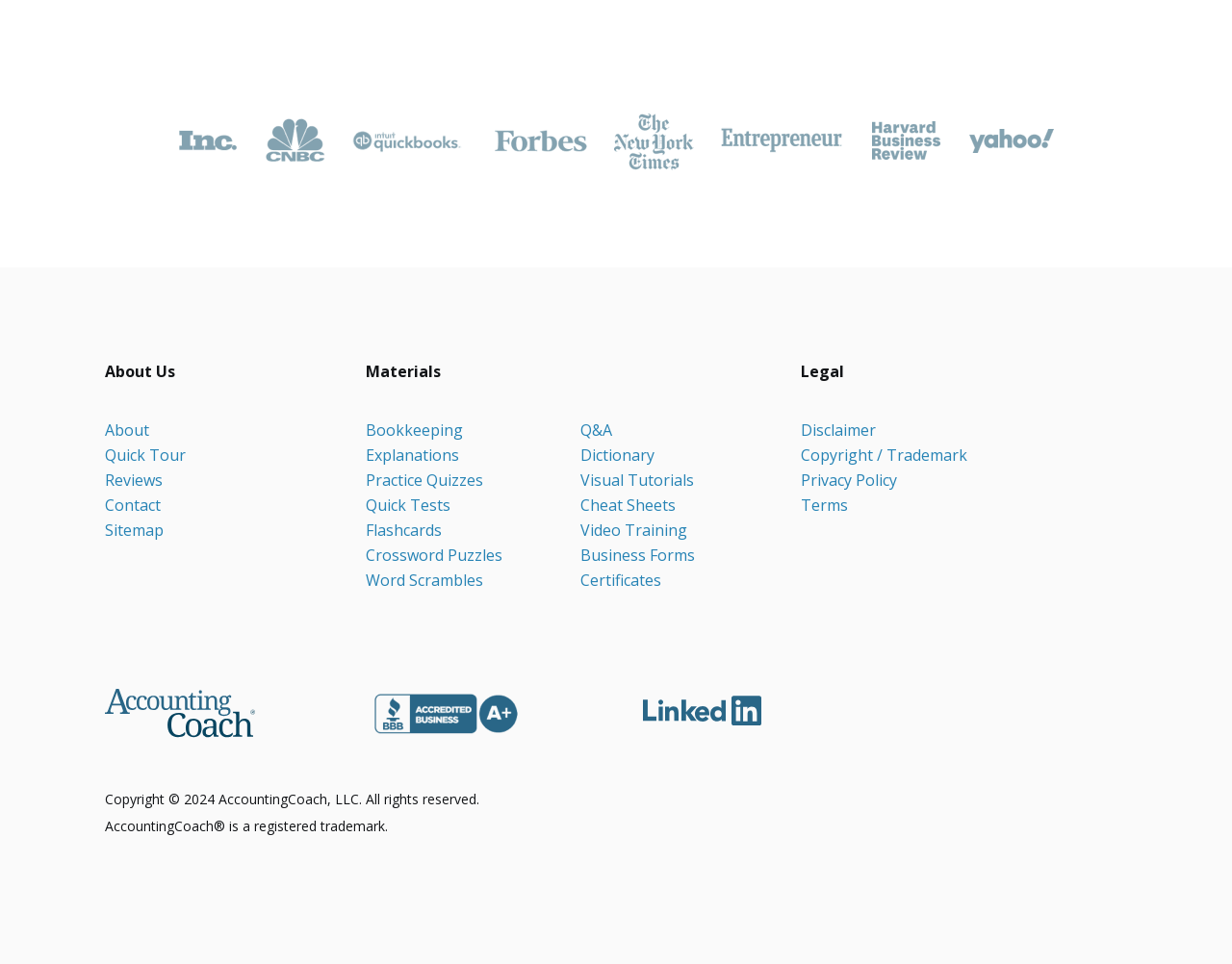How many links are under the 'Materials' heading?
Answer the question in a detailed and comprehensive manner.

I counted the links under the 'Materials' heading with ID 185, and found 7 links: 'Bookkeeping', 'Explanations', 'Practice Quizzes', 'Quick Tests', 'Flashcards', 'Crossword Puzzles', and 'Word Scrambles'.